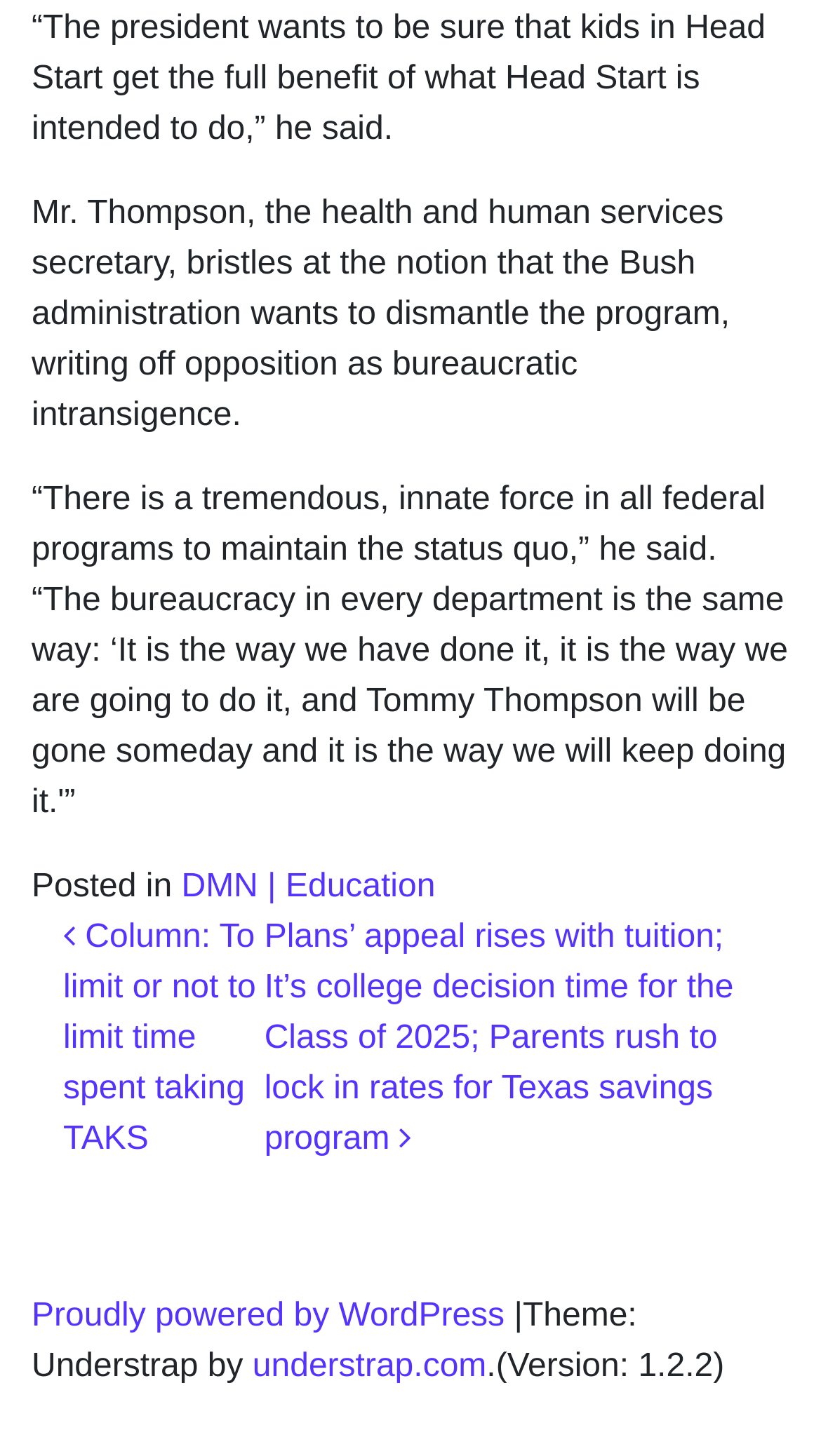Answer this question in one word or a short phrase: How many links are there in the footer section?

2